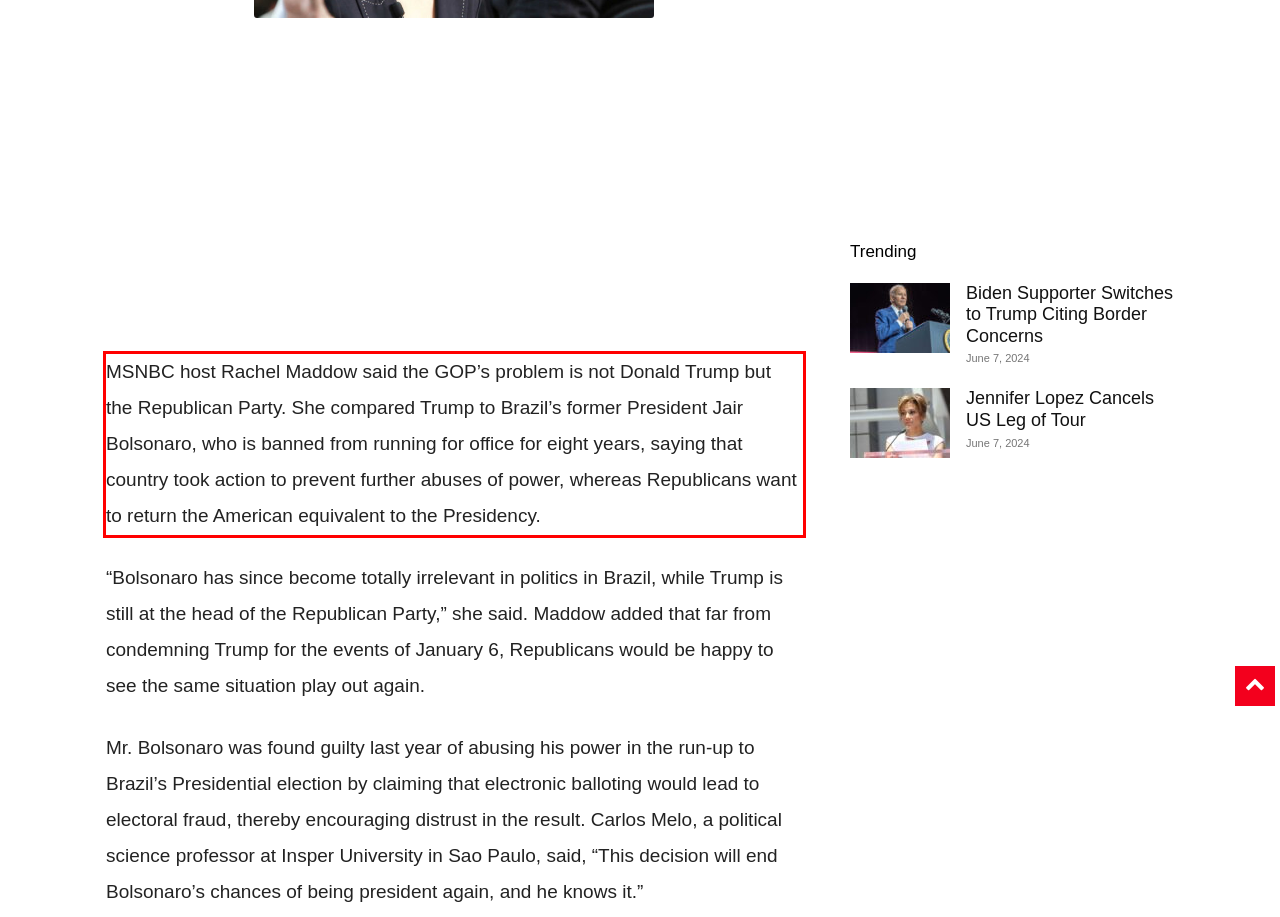Identify the text inside the red bounding box in the provided webpage screenshot and transcribe it.

MSNBC host Rachel Maddow said the GOP’s problem is not Donald Trump but the Republican Party. She compared Trump to Brazil’s former President Jair Bolsonaro, who is banned from running for office for eight years, saying that country took action to prevent further abuses of power, whereas Republicans want to return the American equivalent to the Presidency.